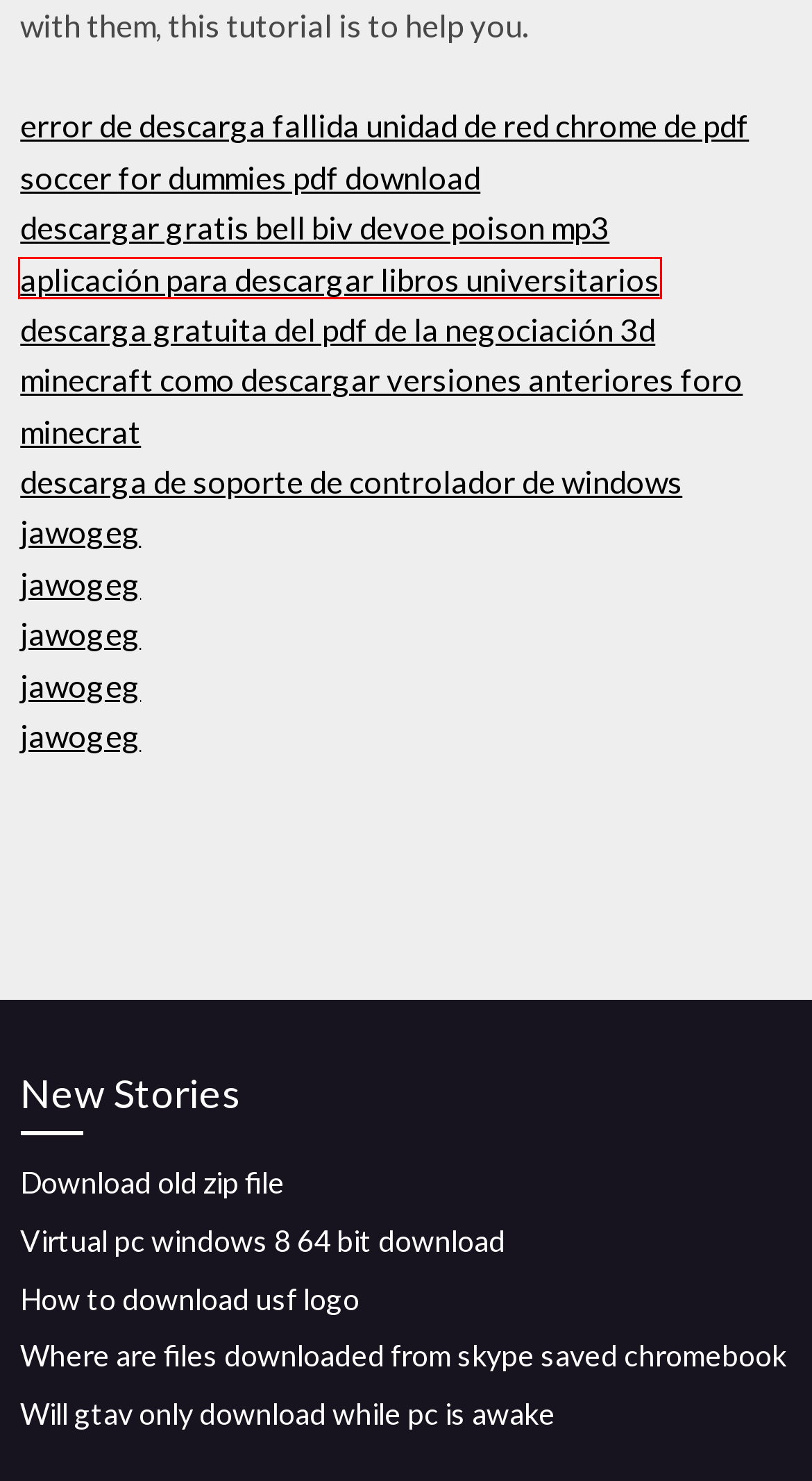Inspect the screenshot of a webpage with a red rectangle bounding box. Identify the webpage description that best corresponds to the new webpage after clicking the element inside the bounding box. Here are the candidates:
A. Descarga gratuita del pdf de la negociación 3d [2020]
B. Minecraft como descargar versiones anteriores foro minecrat [2020]
C. How to download usf logo (2020)
D. Aplicación para descargar libros universitarios [2020]
E. Soccer for dummies pdf download [2020]
F. Will gtav only download while pc is awake [2020]
G. Download old zip file (2020)
H. Error de descarga fallida unidad de red chrome de pdf [2020]

D